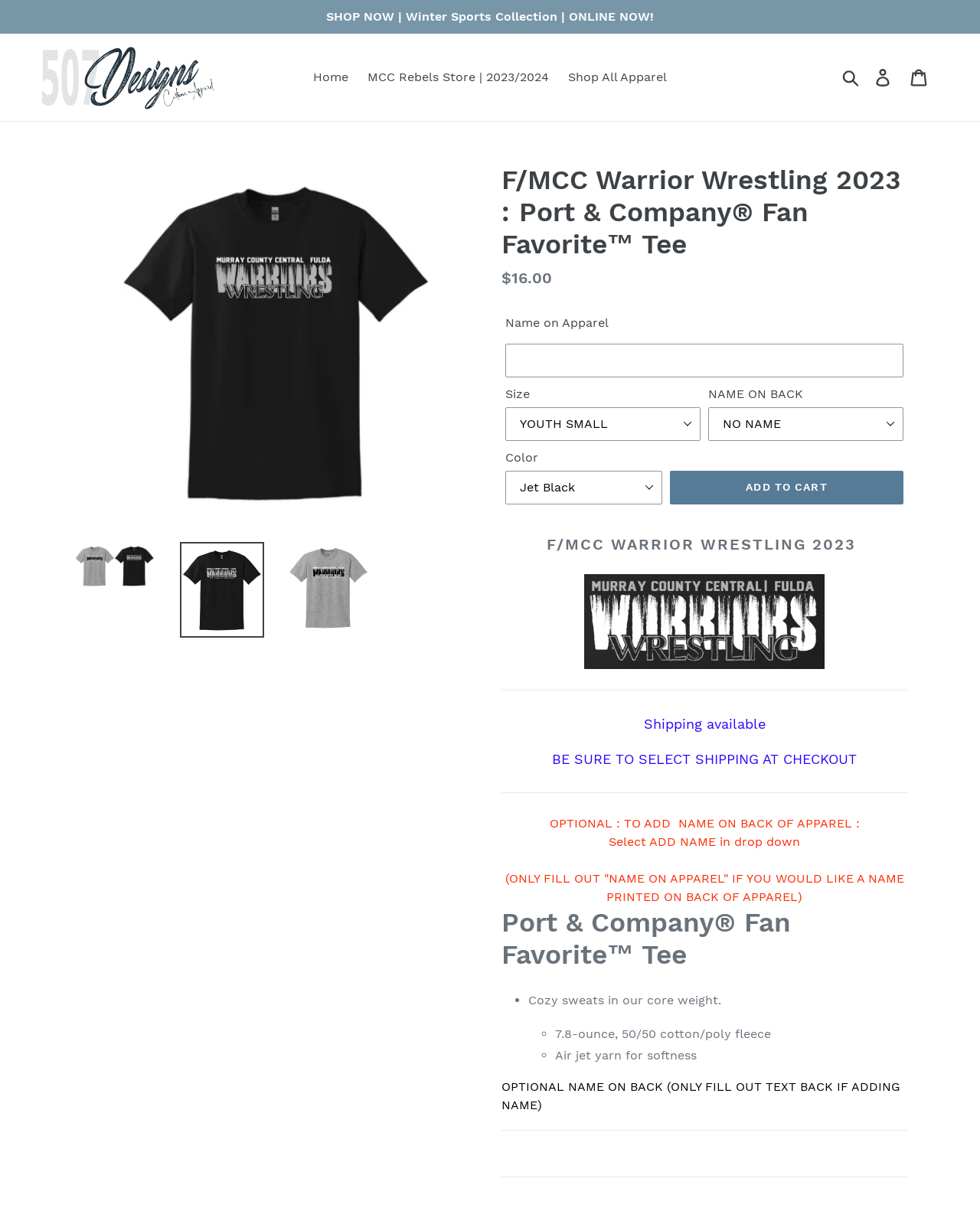Use the information in the screenshot to answer the question comprehensively: What is the name of the product?

The name of the product can be found in the heading element on the webpage, which is 'F/MCC Warrior Wrestling 2023 : Port & Company® Fan Favorite™ Tee'.